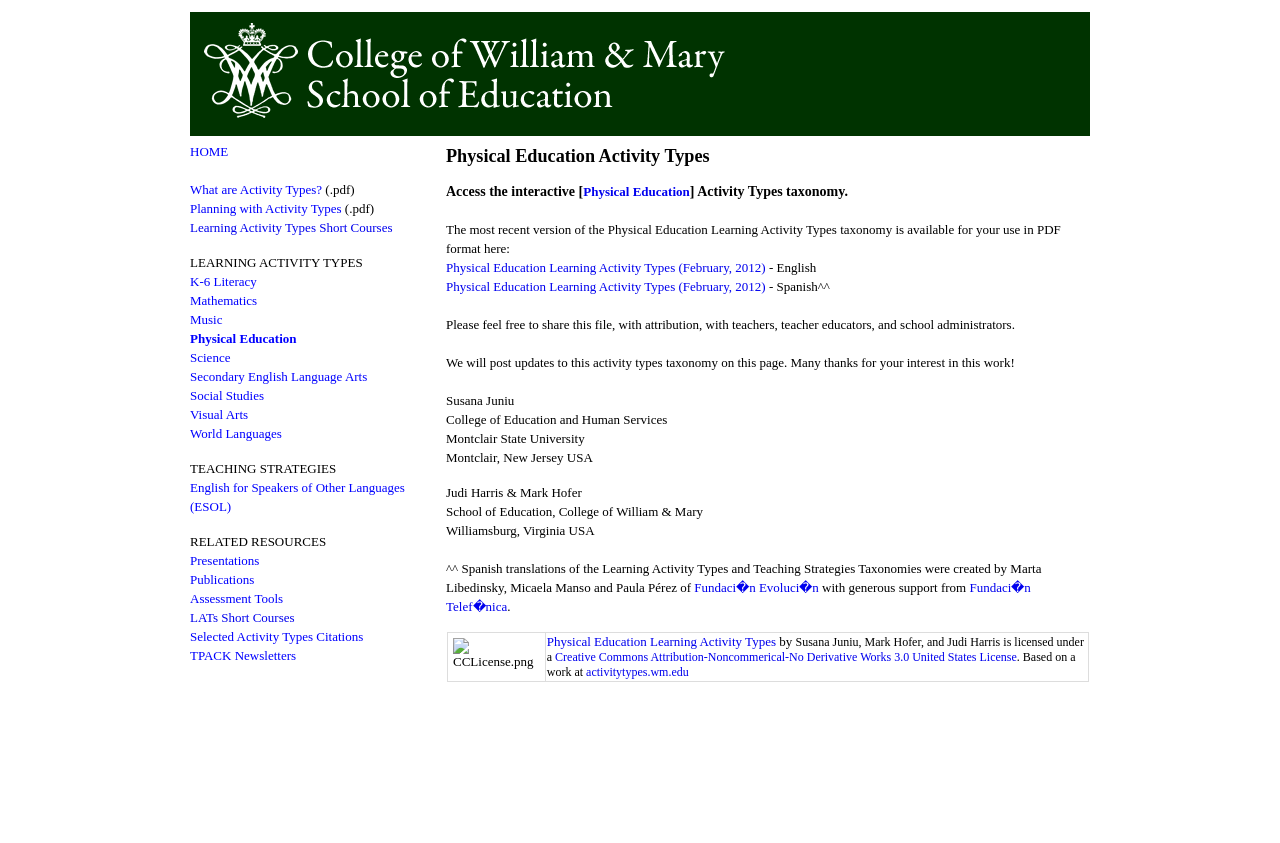Indicate the bounding box coordinates of the element that must be clicked to execute the instruction: "Contact Java Hemmat to discuss your needs". The coordinates should be given as four float numbers between 0 and 1, i.e., [left, top, right, bottom].

None